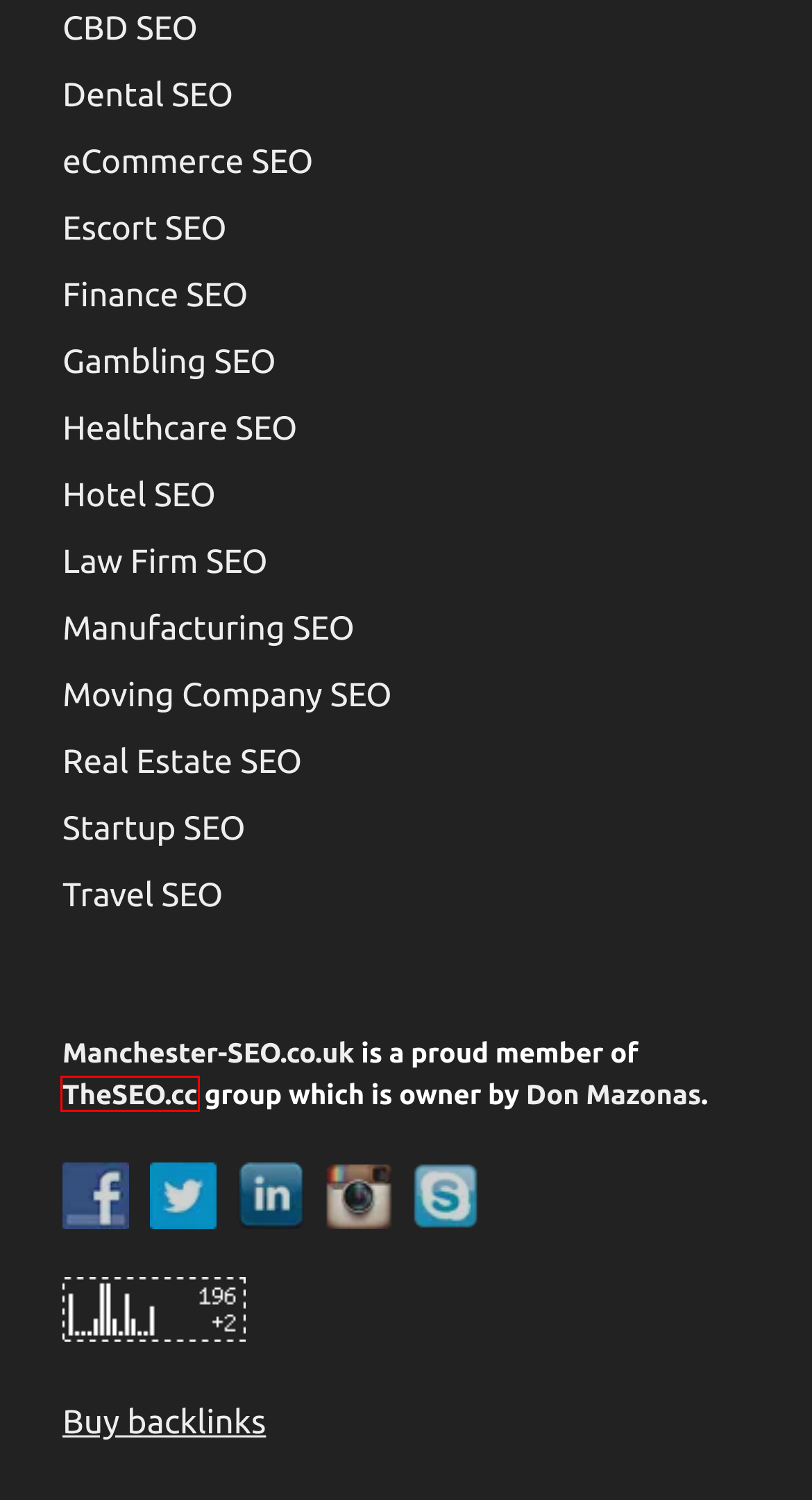You have a screenshot showing a webpage with a red bounding box highlighting an element. Choose the webpage description that best fits the new webpage after clicking the highlighted element. The descriptions are:
A. Gambling SEO - SEO for gambling websites
B. Law Firm SEO - SEO for lawyers, attorneys and law firms
C. Hotel SEO - SEO for hotel and hospitality businesses
D. Finance SEO - SEO agency for financial sector
E. SEO Services and Link Building Agency by Don Mazonas - SEO by Don Mazonas
F. Healthcare SEO - SEO for healthcare institutions and websites
G. Real Estate SEO services and consultancy
H. Travel SEO - SEO for Travel Industry

E